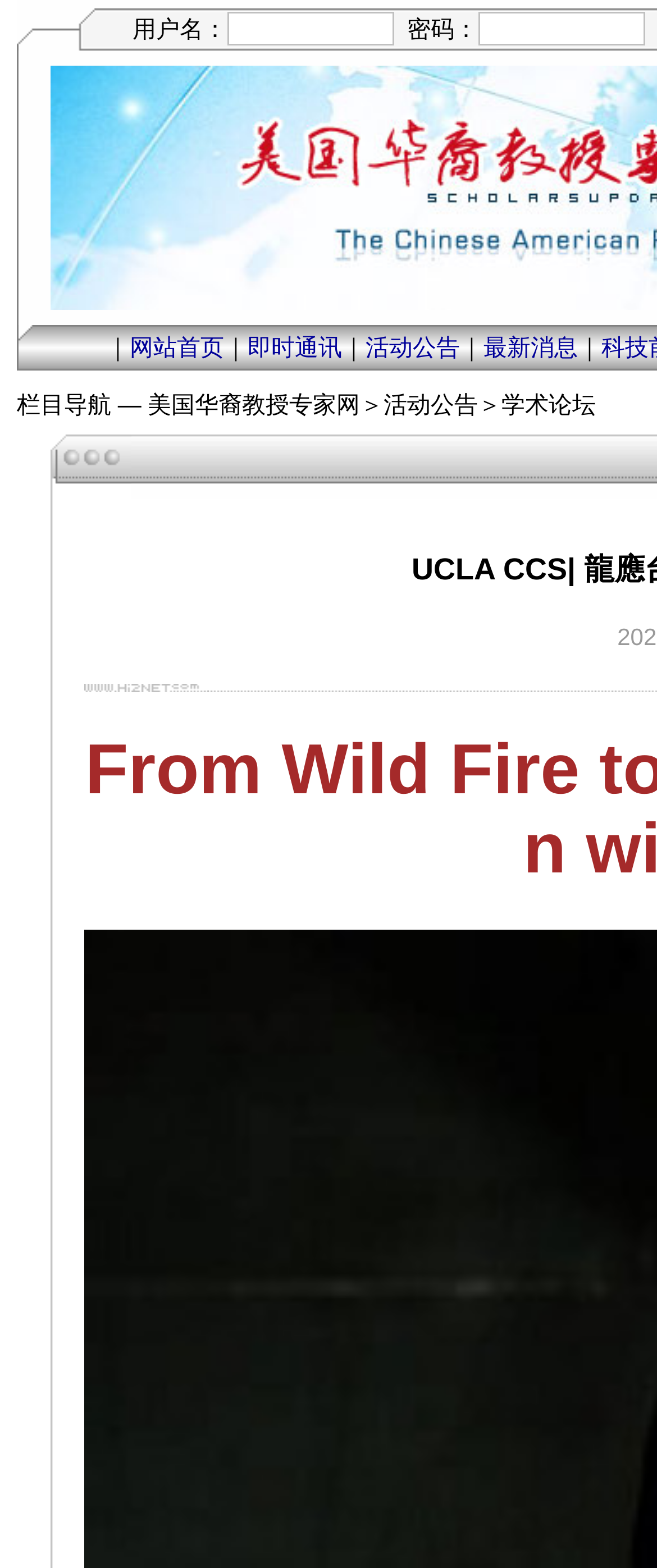Determine the bounding box for the HTML element described here: "Dayo Benson". The coordinates should be given as [left, top, right, bottom] with each number being a float between 0 and 1.

None